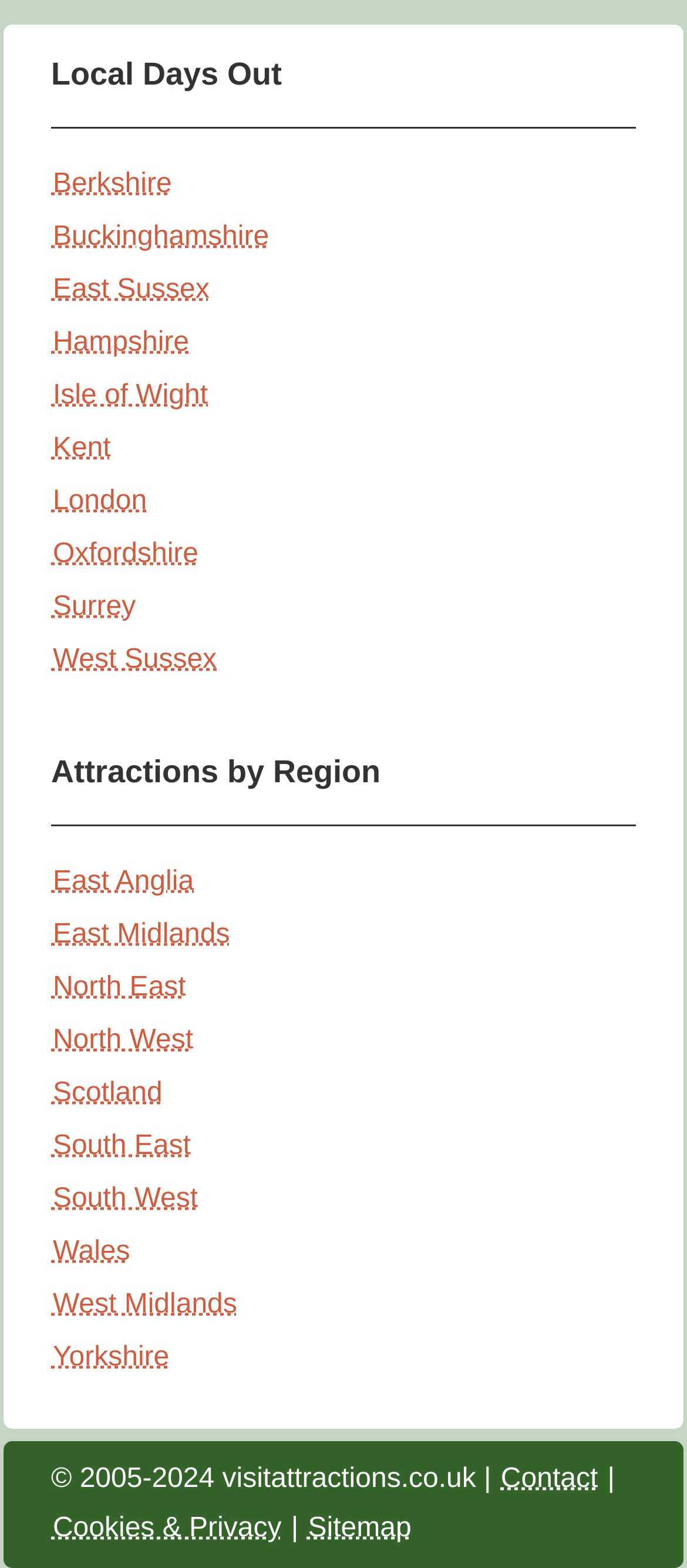What is the main topic of this webpage?
We need a detailed and exhaustive answer to the question. Please elaborate.

The main topic of this webpage is 'Local Days Out' as indicated by the heading 'Local Days Out' at the top of the page, which suggests that the webpage is about exploring local attractions and activities.